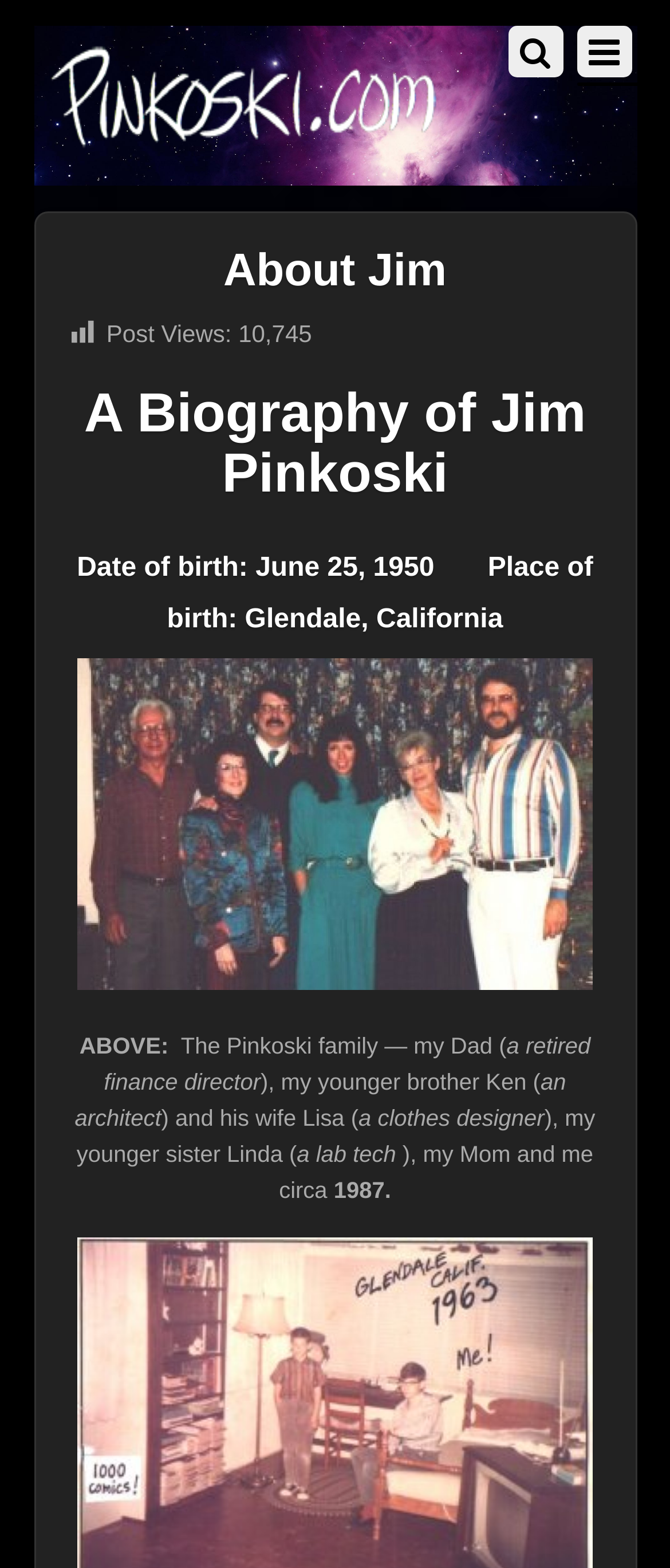How many post views are there?
Based on the screenshot, respond with a single word or phrase.

10,745